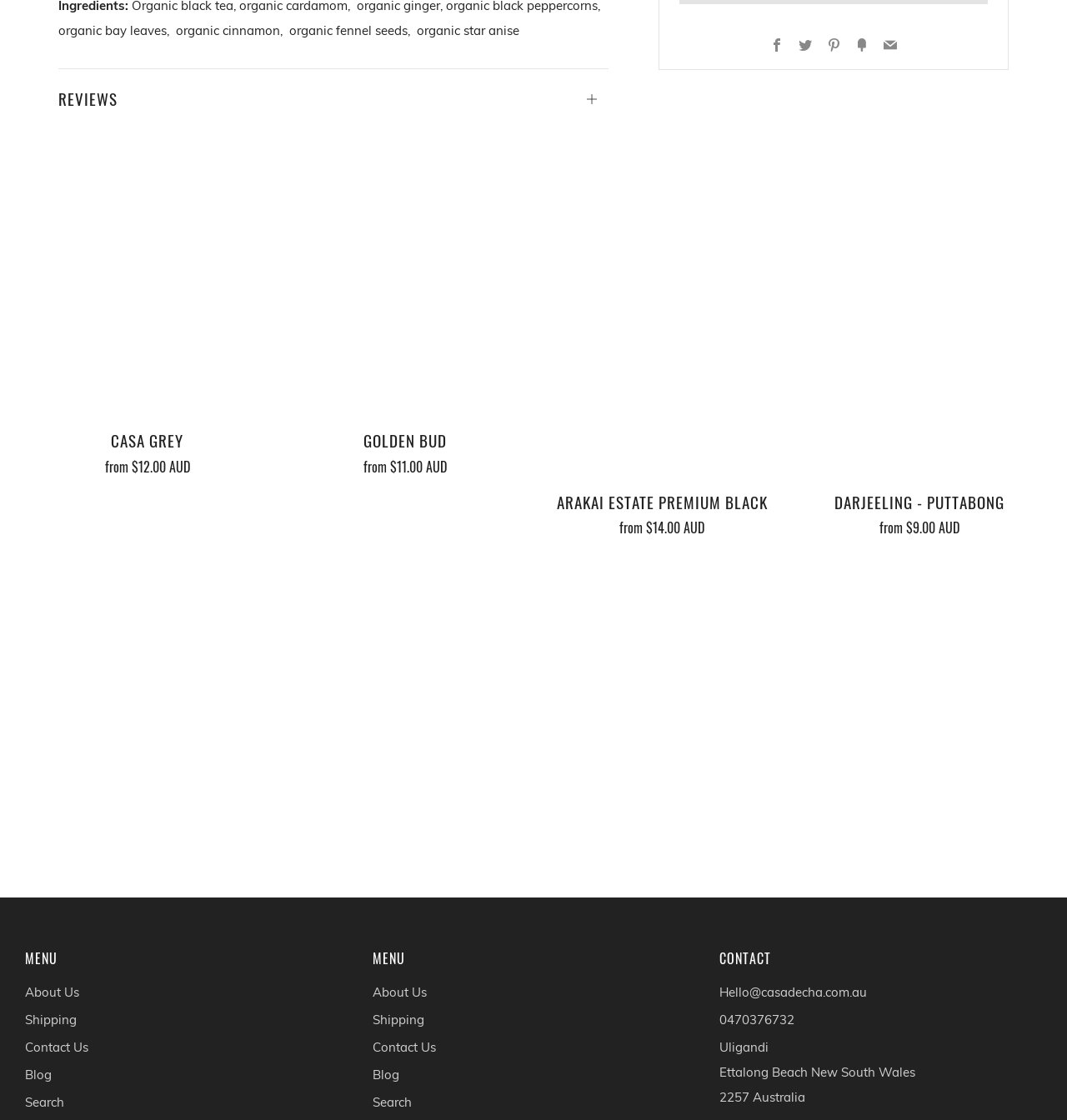From the webpage screenshot, predict the bounding box coordinates (top-left x, top-left y, bottom-right x, bottom-right y) for the UI element described here: Reviews Open tab

[0.055, 0.061, 0.57, 0.101]